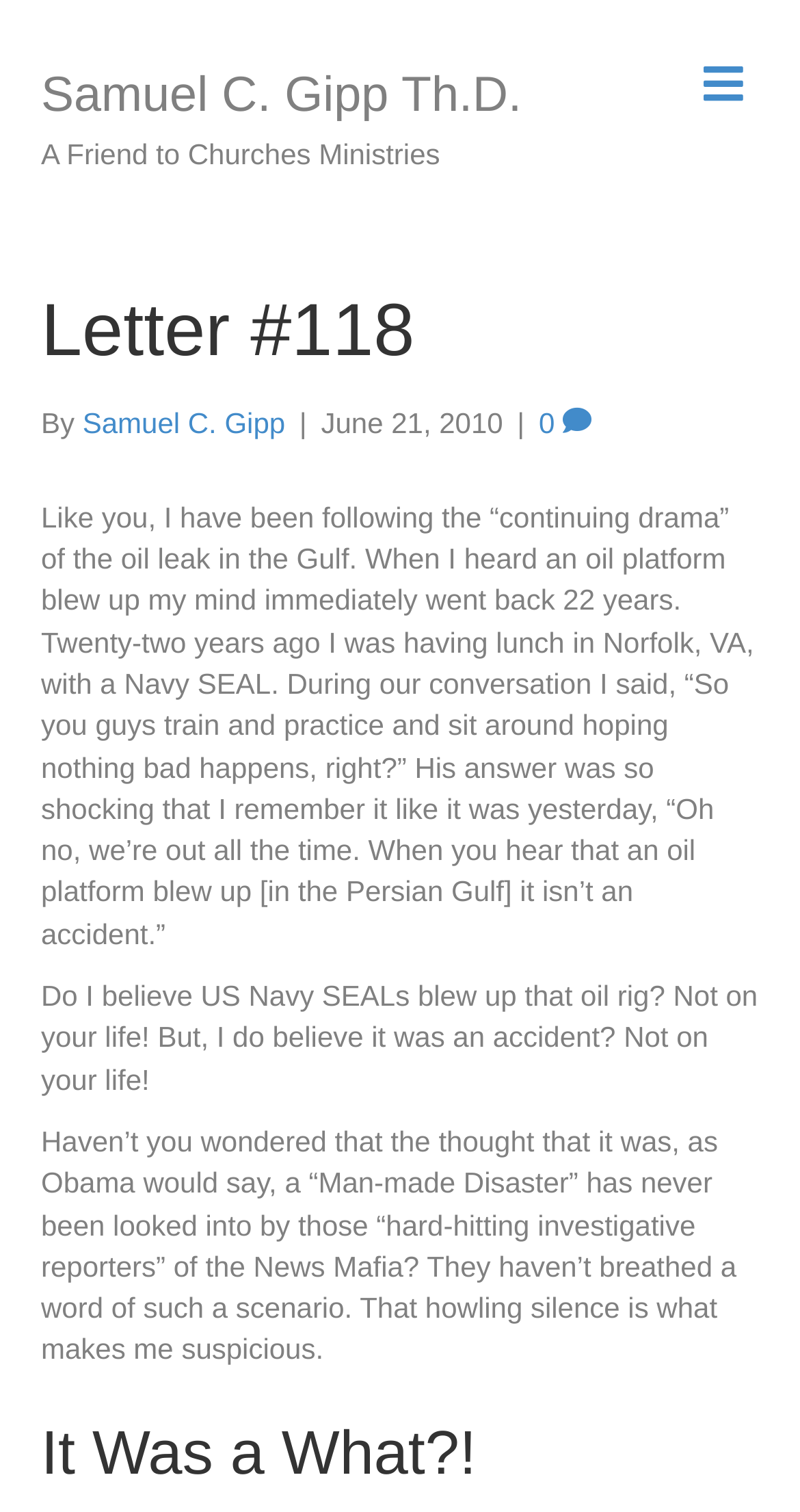For the given element description Samuel C. Gipp, determine the bounding box coordinates of the UI element. The coordinates should follow the format (top-left x, top-left y, bottom-right x, bottom-right y) and be within the range of 0 to 1.

[0.103, 0.269, 0.357, 0.291]